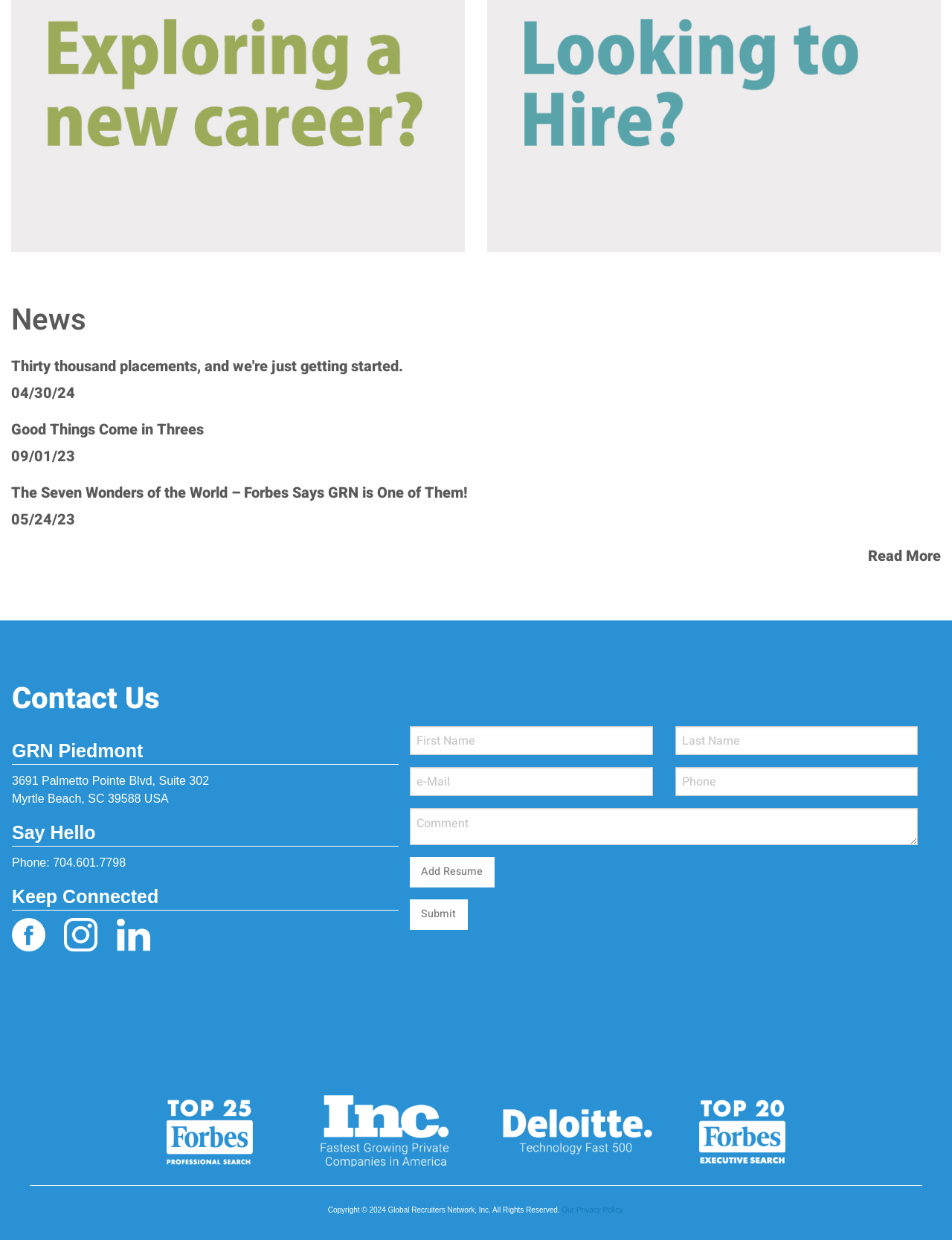How many textboxes are there in the contact form?
Look at the image and respond to the question as thoroughly as possible.

There are five textboxes in the contact form, namely First Name, Last Name, e-Mail, Phone, and Comment, which can be found at the bottom of the webpage, indicating that there are five textboxes.